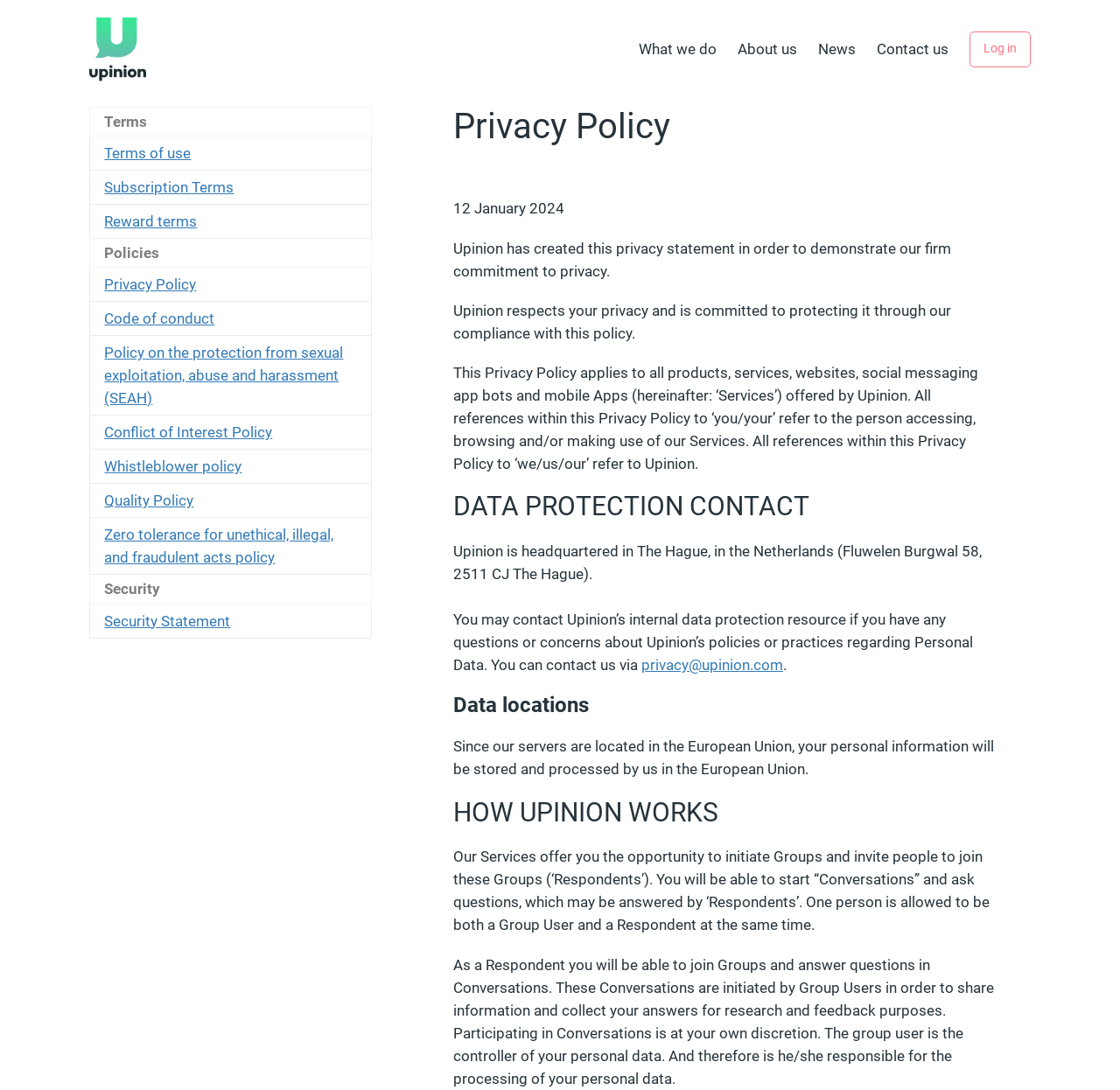Answer the following query concisely with a single word or phrase:
Where are Upinion's servers located?

European Union